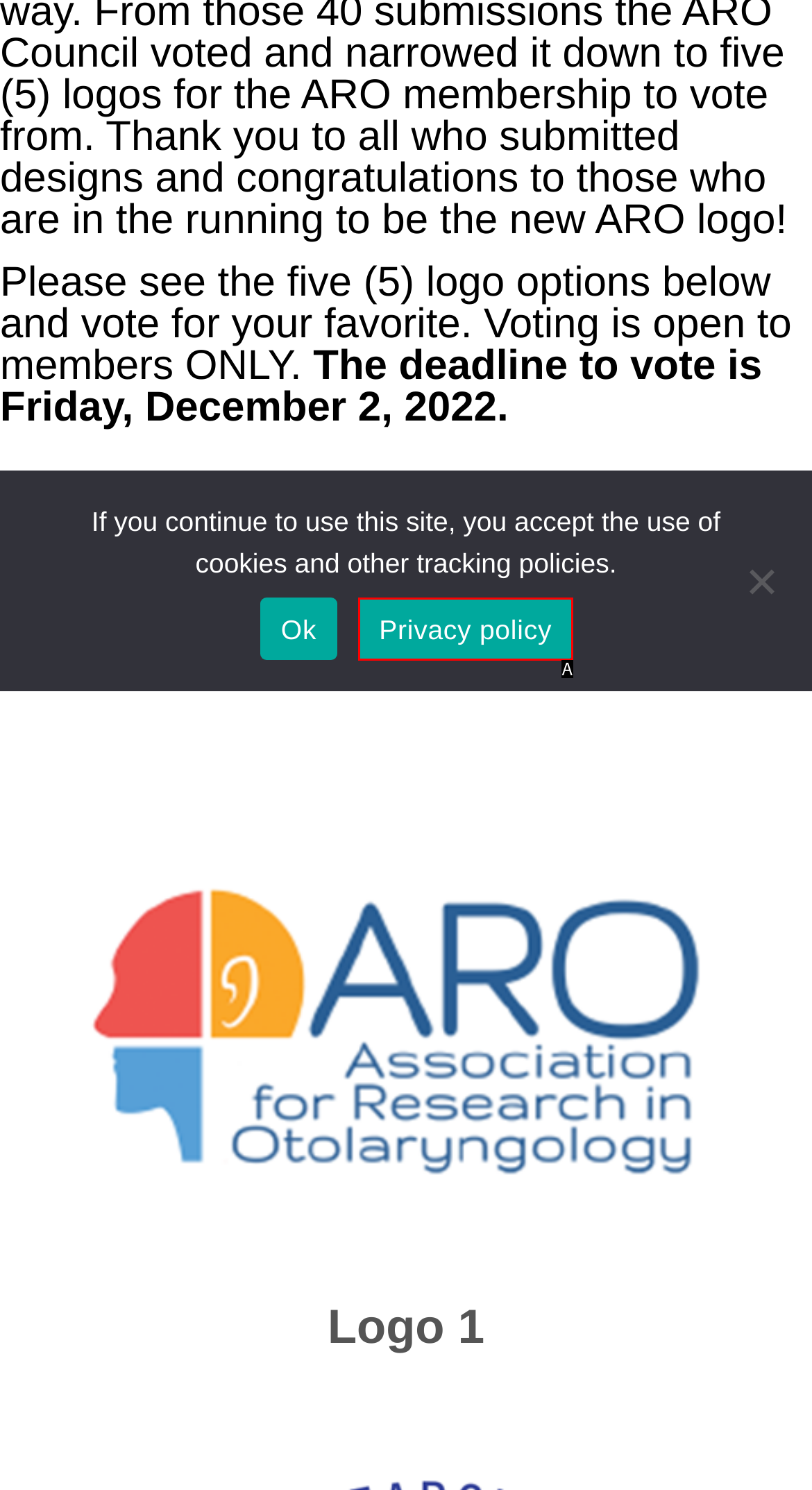Using the description: Privacy policy, find the best-matching HTML element. Indicate your answer with the letter of the chosen option.

A